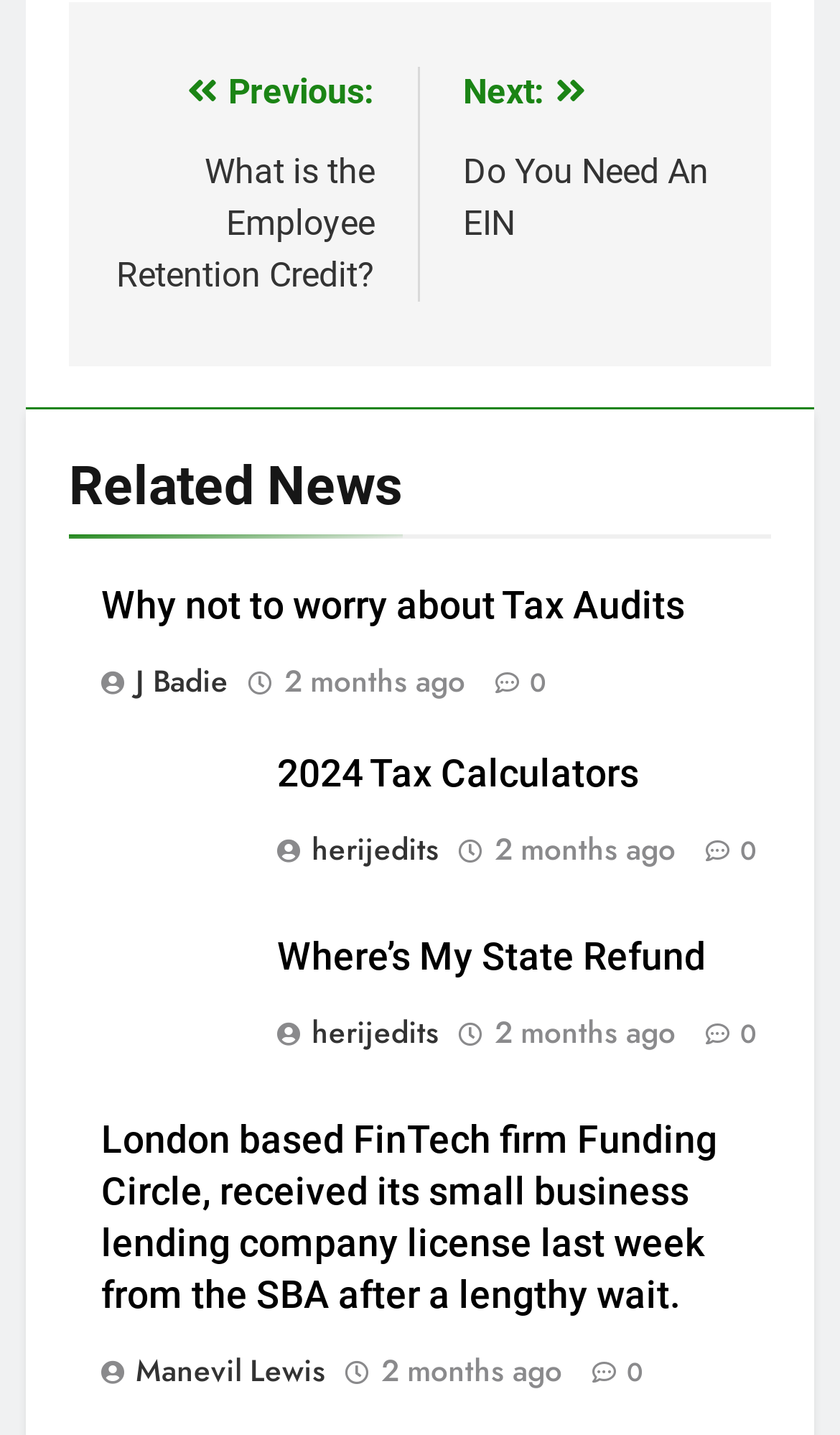Determine the bounding box coordinates for the UI element matching this description: "Where’s My State Refund".

[0.329, 0.652, 0.84, 0.682]